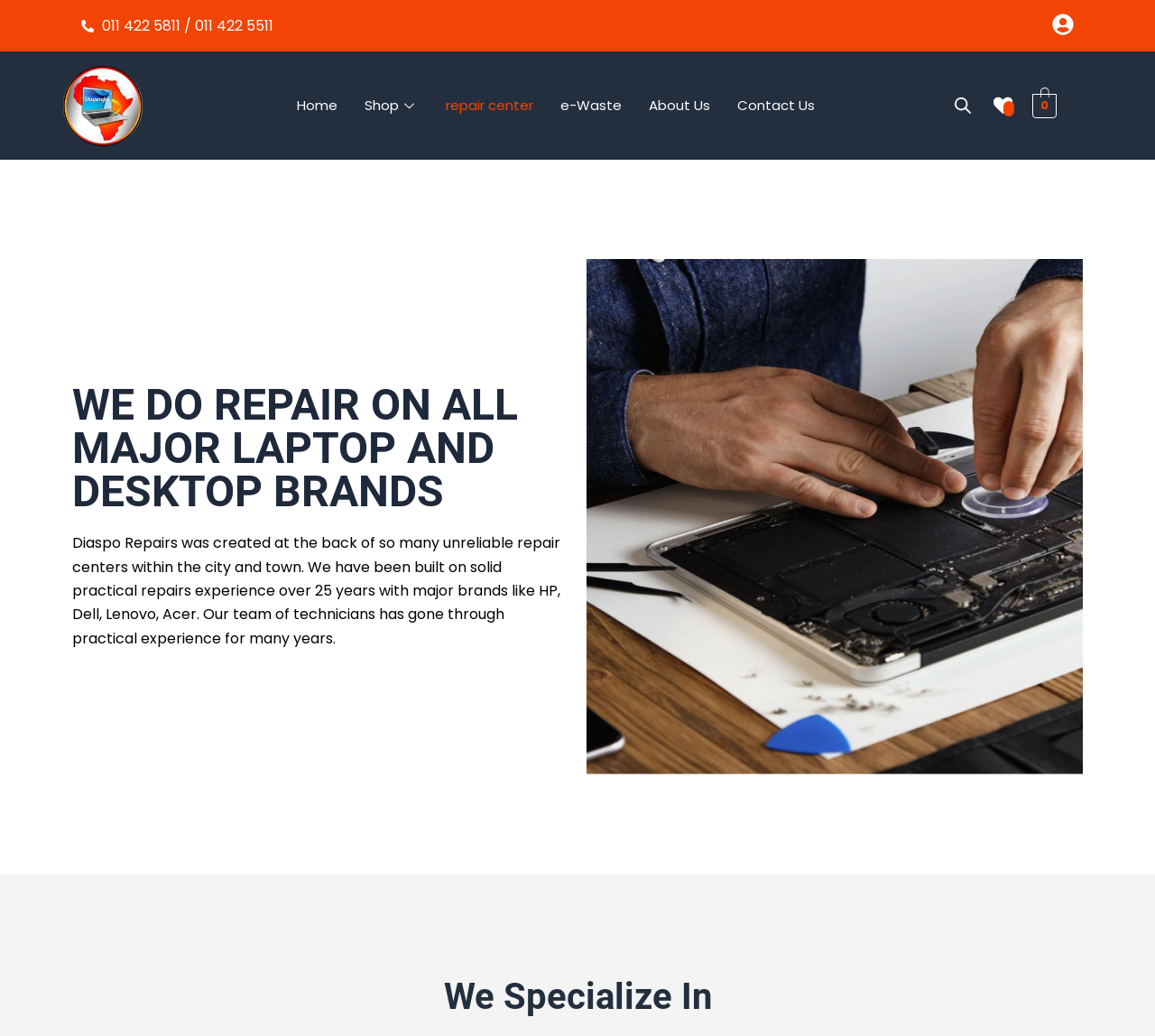Locate the bounding box coordinates of the UI element described by: "Home". Provide the coordinates as four float numbers between 0 and 1, formatted as [left, top, right, bottom].

[0.245, 0.067, 0.304, 0.137]